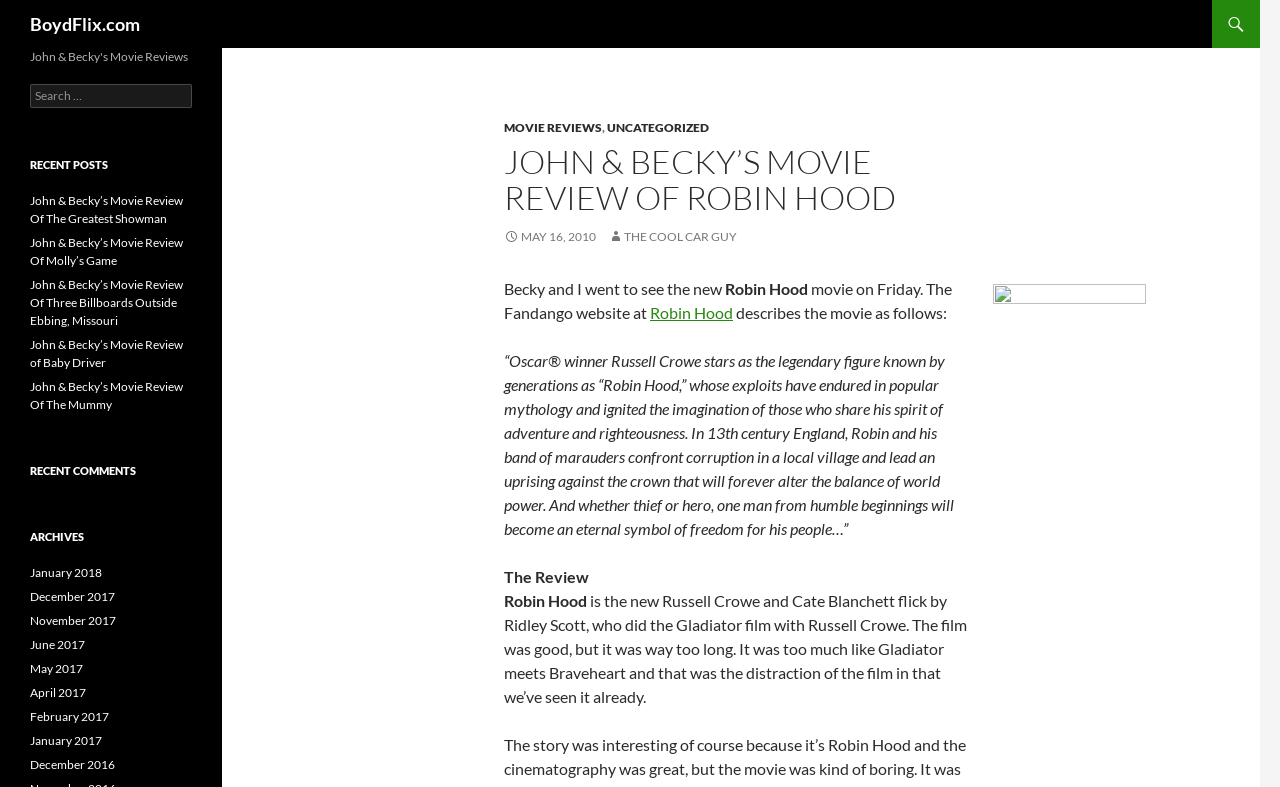Locate the bounding box coordinates of the clickable region to complete the following instruction: "Read the review of Robin Hood."

[0.394, 0.355, 0.566, 0.379]